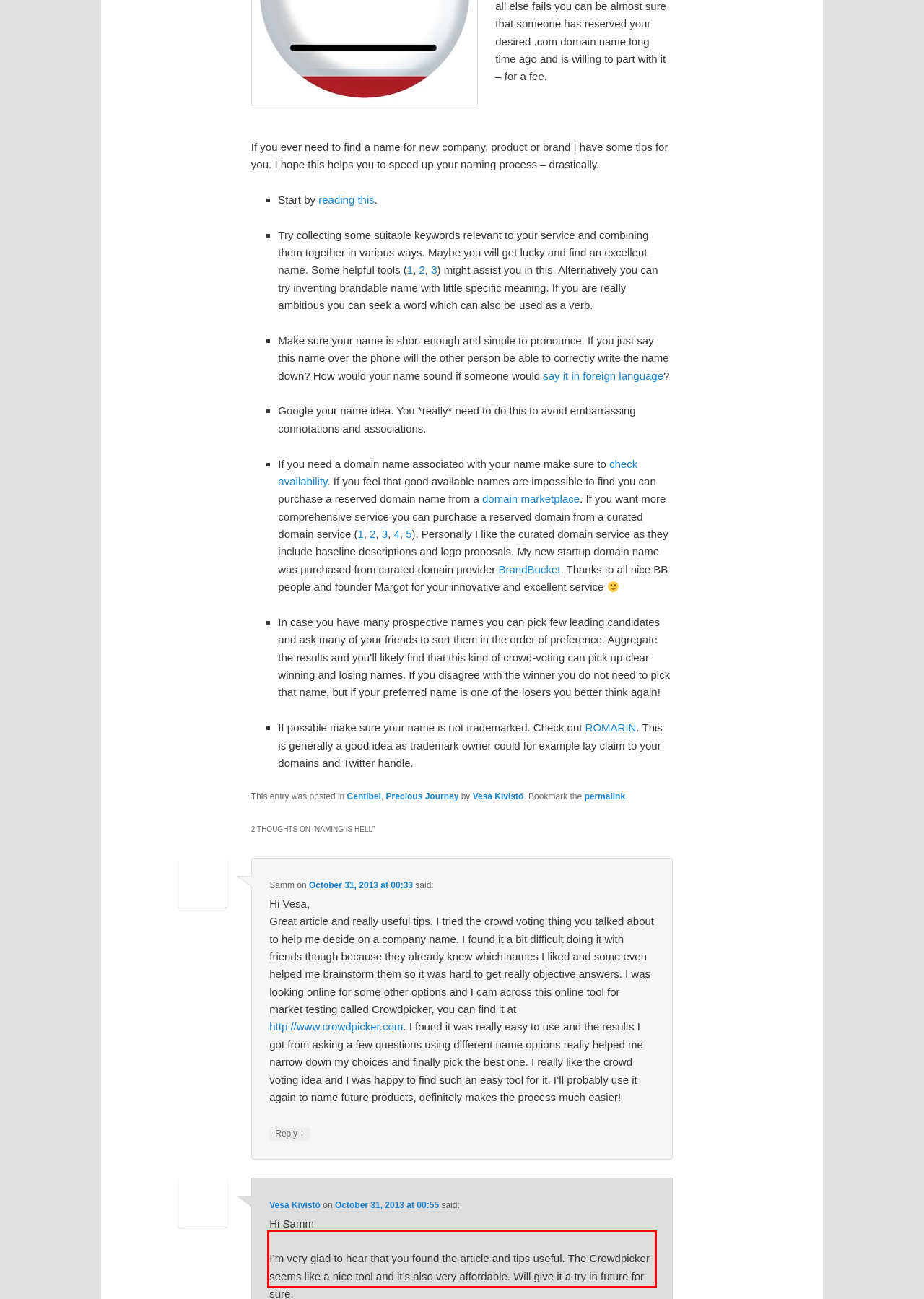Please take the screenshot of the webpage, find the red bounding box, and generate the text content that is within this red bounding box.

I’m very glad to hear that you found the article and tips useful. The Crowdpicker seems like a nice tool and it’s also very affordable. Will give it a try in future for sure.